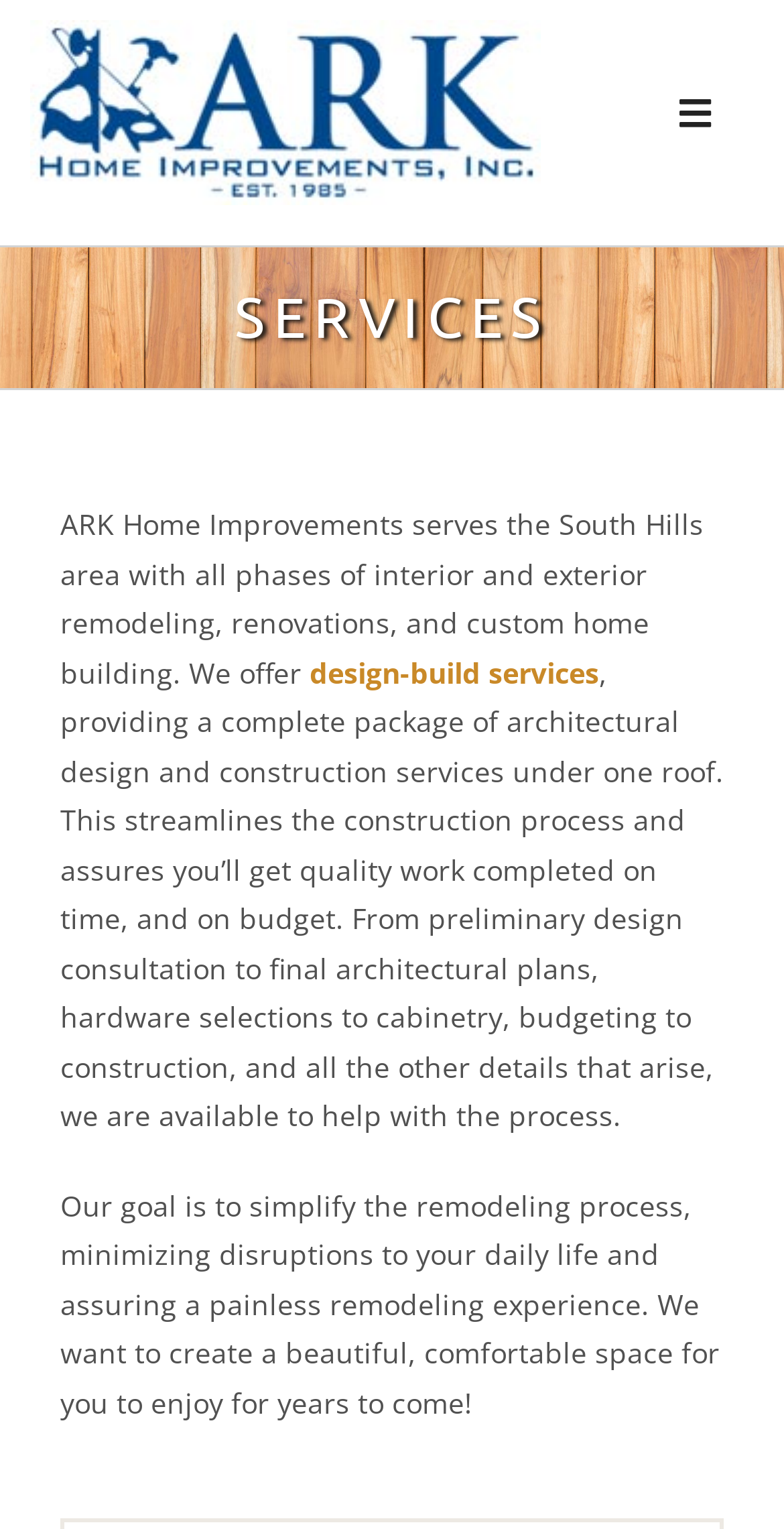What is the benefit of the company's design-build services?
Using the details from the image, give an elaborate explanation to answer the question.

I determined the answer by reading the text on the webpage, which states that the company's design-build services 'streamlines the construction process and assures you’ll get quality work completed on time, and on budget'.